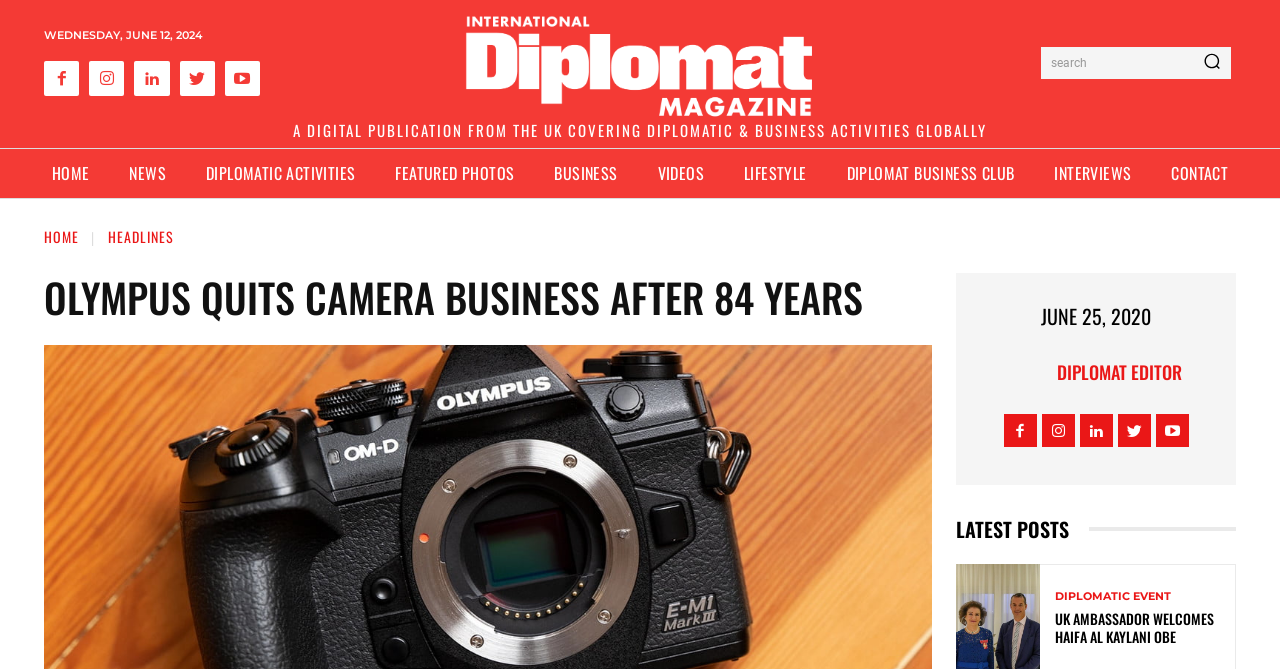What is the name of the editor?
Using the image as a reference, give a one-word or short phrase answer.

Diplomat Editor